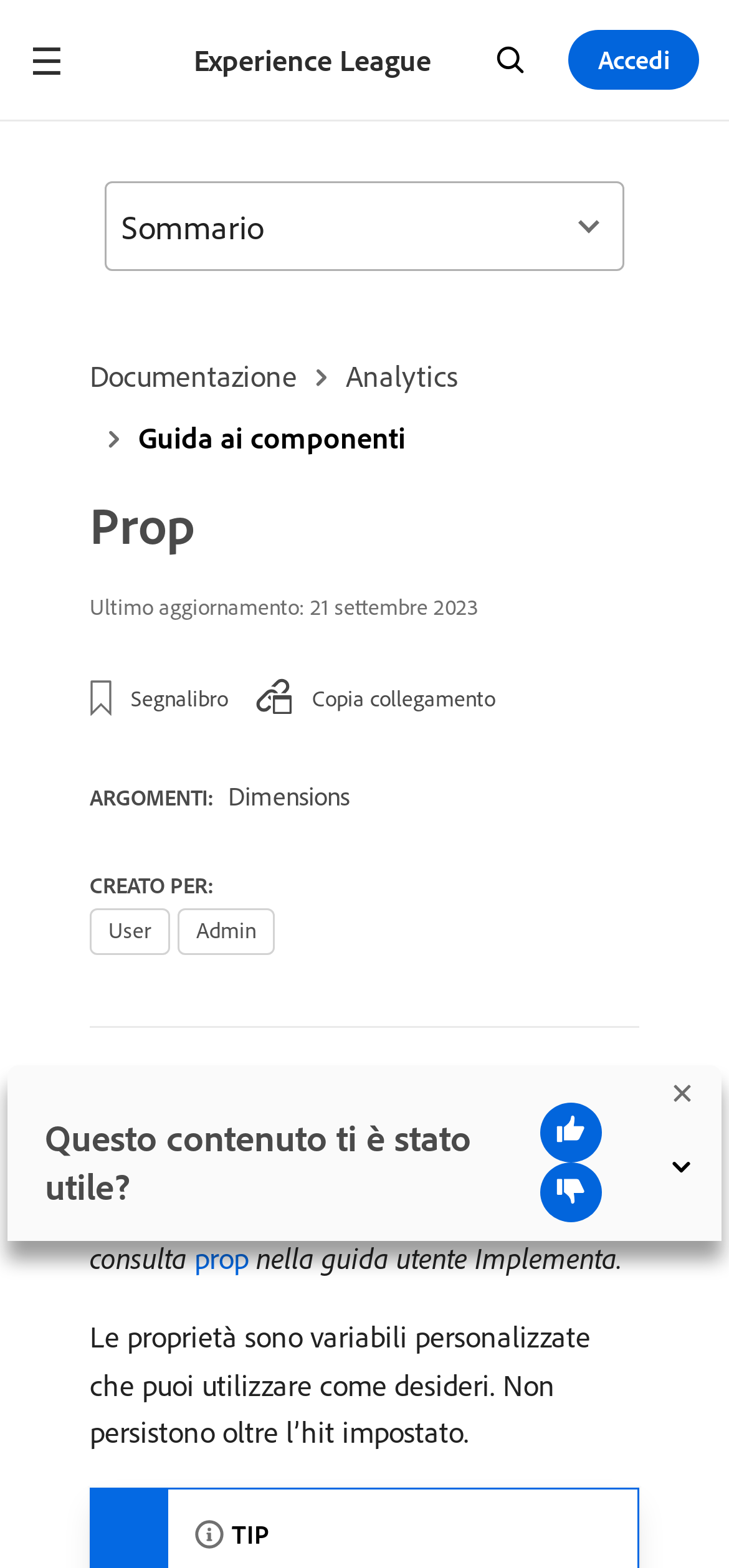What is the purpose of the 'thumbs up' and 'thumbs down' buttons?
Based on the image, answer the question with as much detail as possible.

I inferred that the 'thumbs up' and 'thumbs down' buttons are for providing feedback on the content by looking at their location in the feedback bar dialog and their corresponding images.